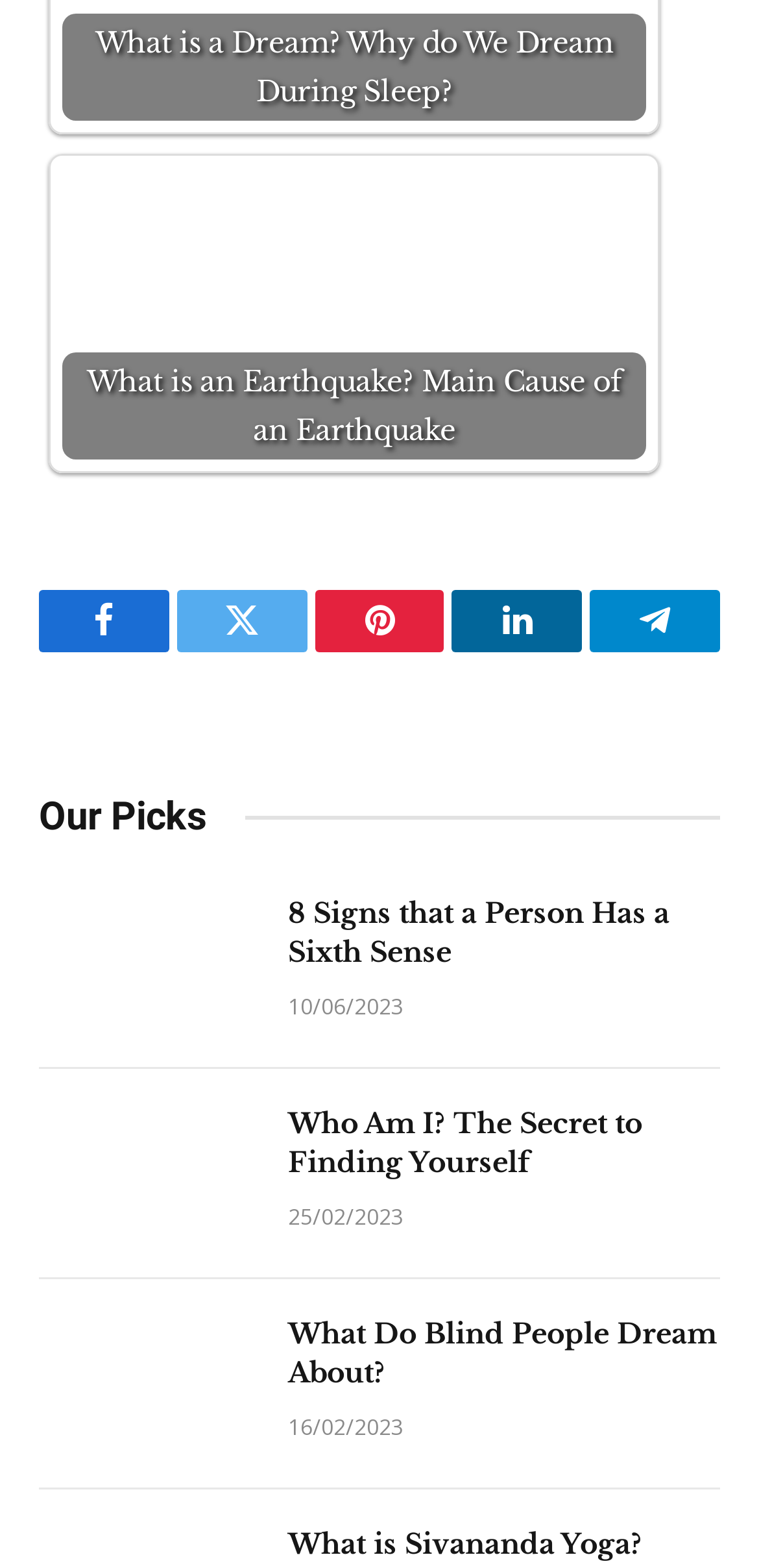Locate the bounding box coordinates of the area to click to fulfill this instruction: "Read about 8 signs that a person has a sixth sense". The bounding box should be presented as four float numbers between 0 and 1, in the order [left, top, right, bottom].

[0.051, 0.568, 0.333, 0.662]